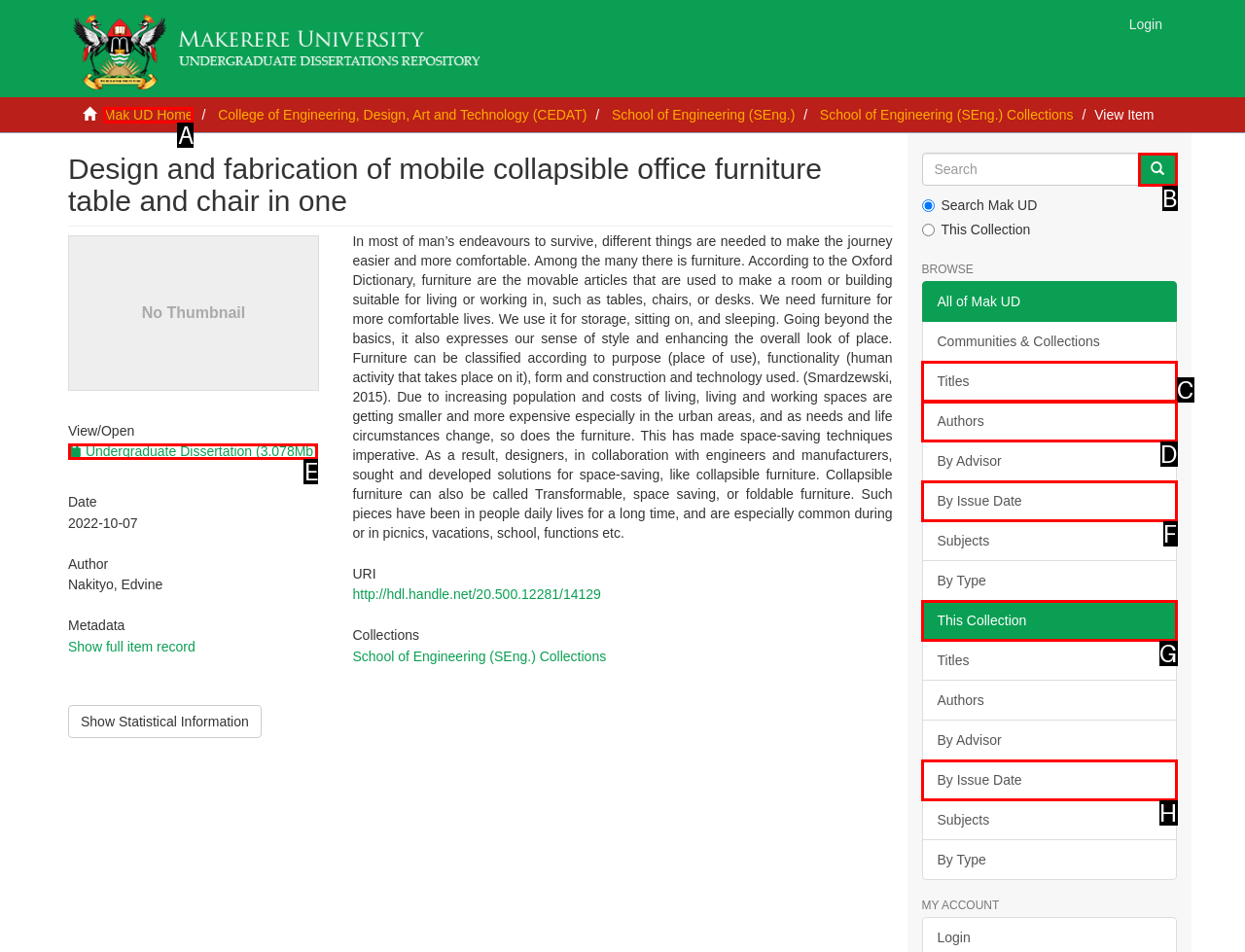Find the HTML element that matches the description: This Collection. Answer using the letter of the best match from the available choices.

G